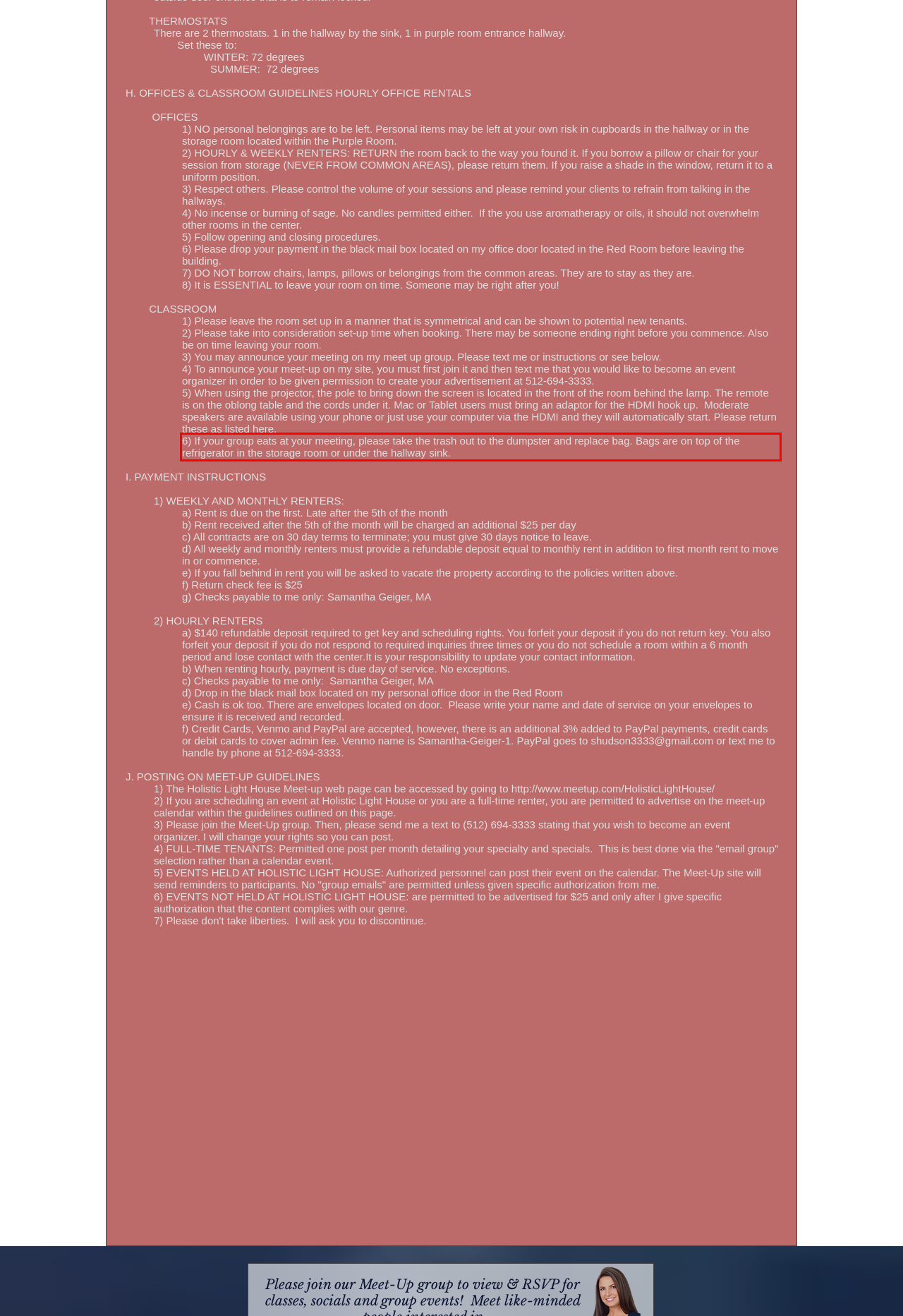Observe the screenshot of the webpage that includes a red rectangle bounding box. Conduct OCR on the content inside this red bounding box and generate the text.

6) If your group eats at your meeting, please take the trash out to the dumpster and replace bag. Bags are on top of the refrigerator in the storage room or under the hallway sink.